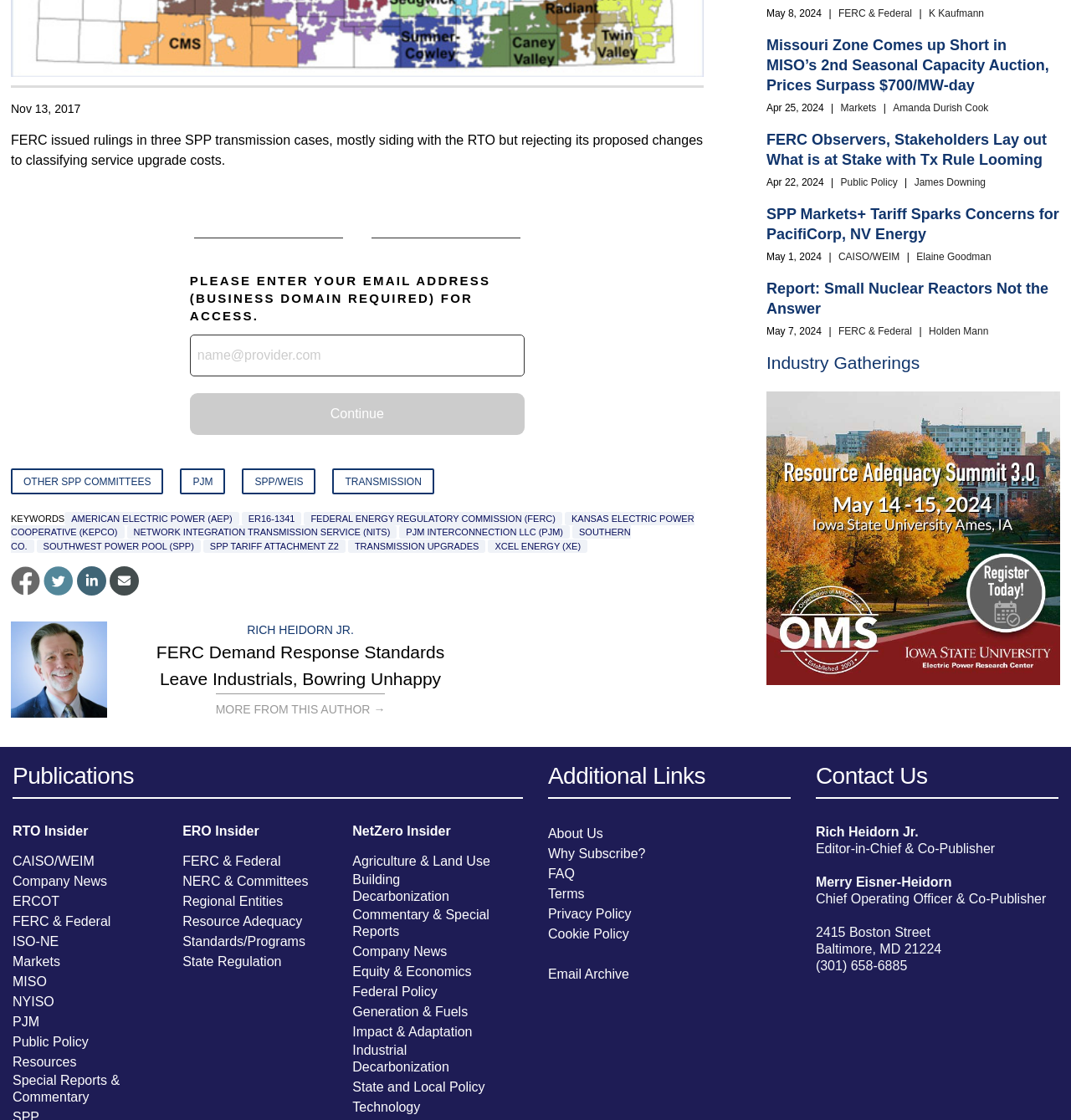Based on the element description Email Archive, identify the bounding box of the UI element in the given webpage screenshot. The coordinates should be in the format (top-left x, top-left y, bottom-right x, bottom-right y) and must be between 0 and 1.

[0.512, 0.863, 0.587, 0.878]